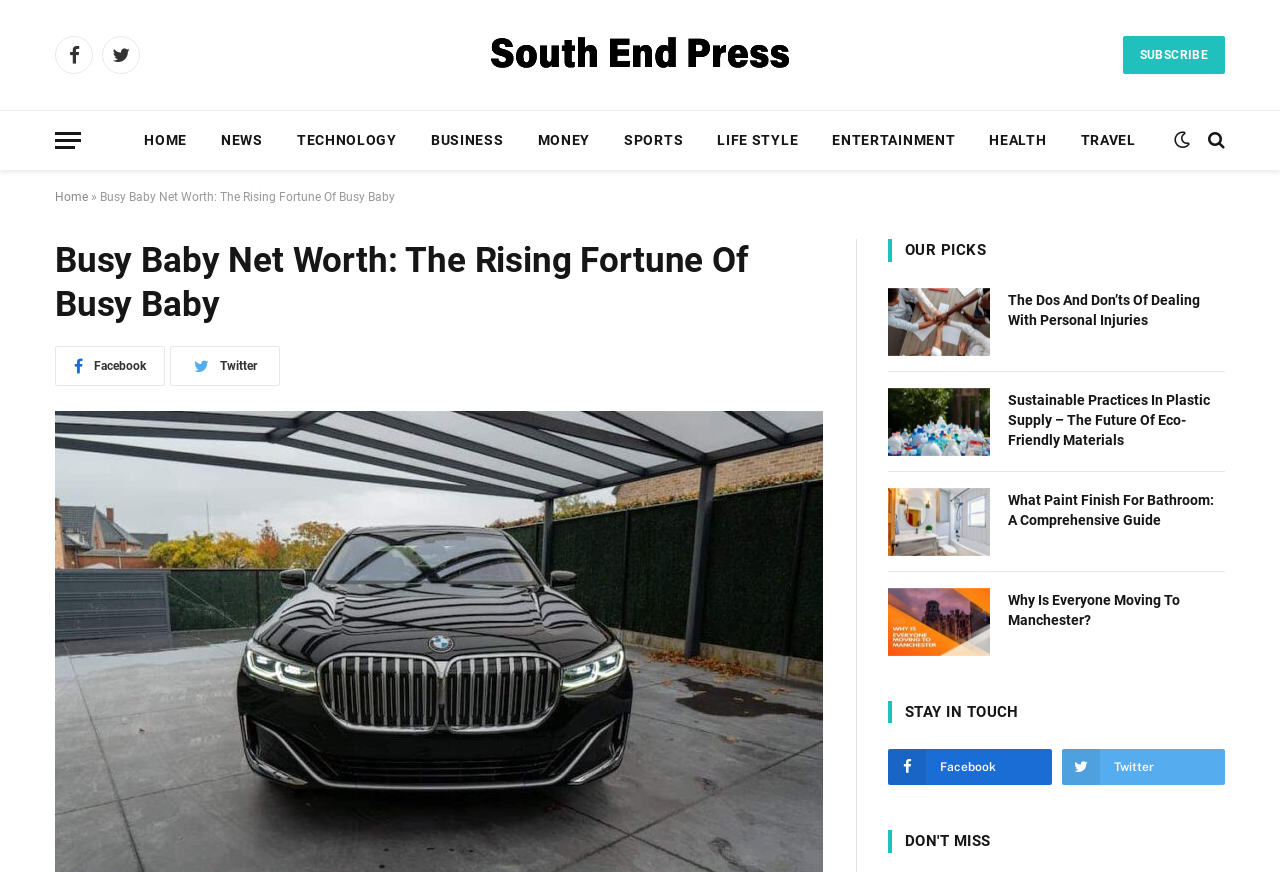Please provide a comprehensive answer to the question based on the screenshot: What is the category of the article 'The Dos And Don’ts Of Dealing With Personal Injuries'?

I determined the category of the article by looking at the navigation links at the top of the webpage, which include 'NEWS', 'TECHNOLOGY', 'BUSINESS', etc. Since the article is not related to technology, business, or other categories, it is likely to be categorized under 'NEWS'.